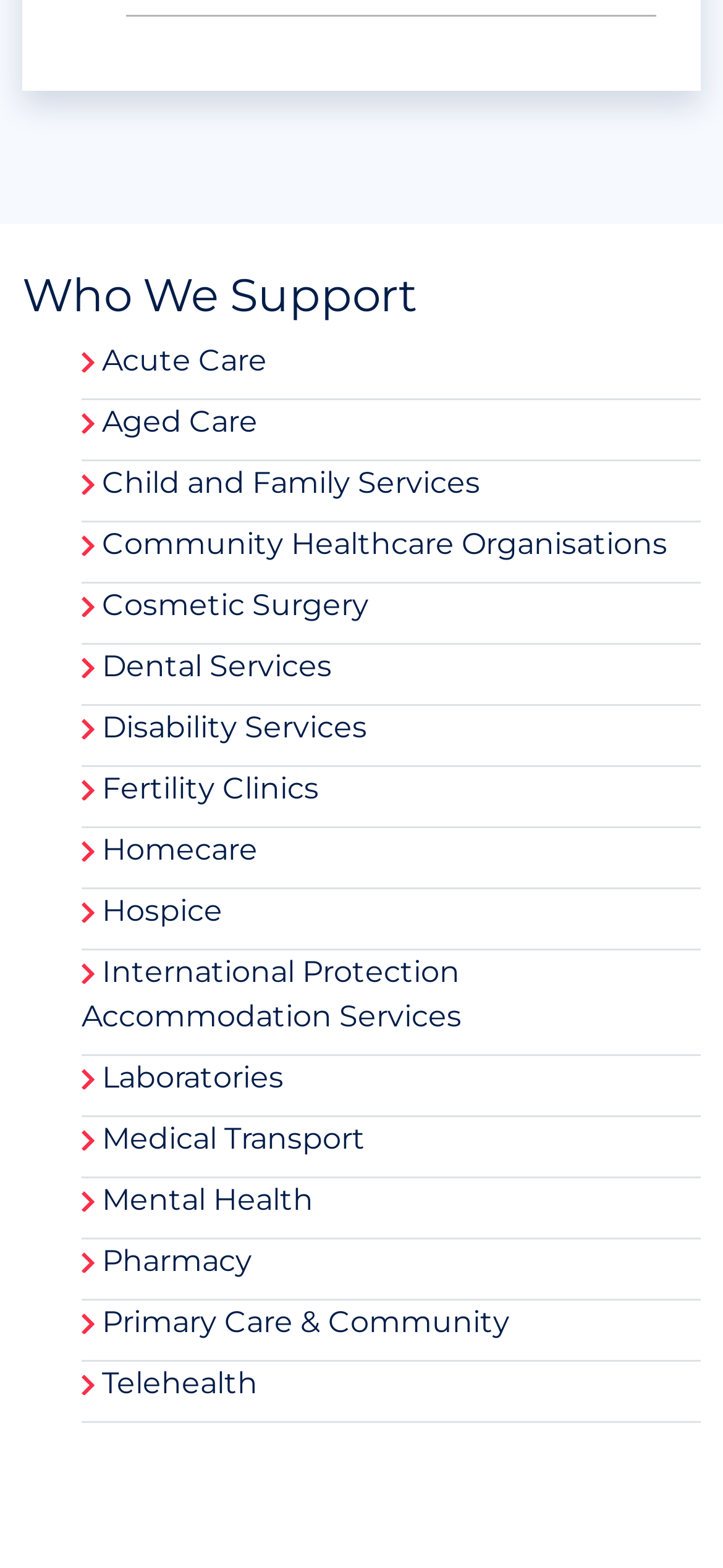Find the bounding box coordinates of the area to click in order to follow the instruction: "Learn about Aged Care".

[0.141, 0.257, 0.357, 0.28]